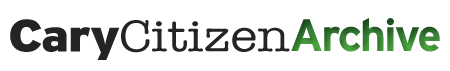Please examine the image and provide a detailed answer to the question: What is the overall aesthetic of the logo?

The design of the logo is analyzed, and it is concluded that the overall aesthetic is clean and contemporary, reflecting the digital platform's commitment to providing accessible local information.